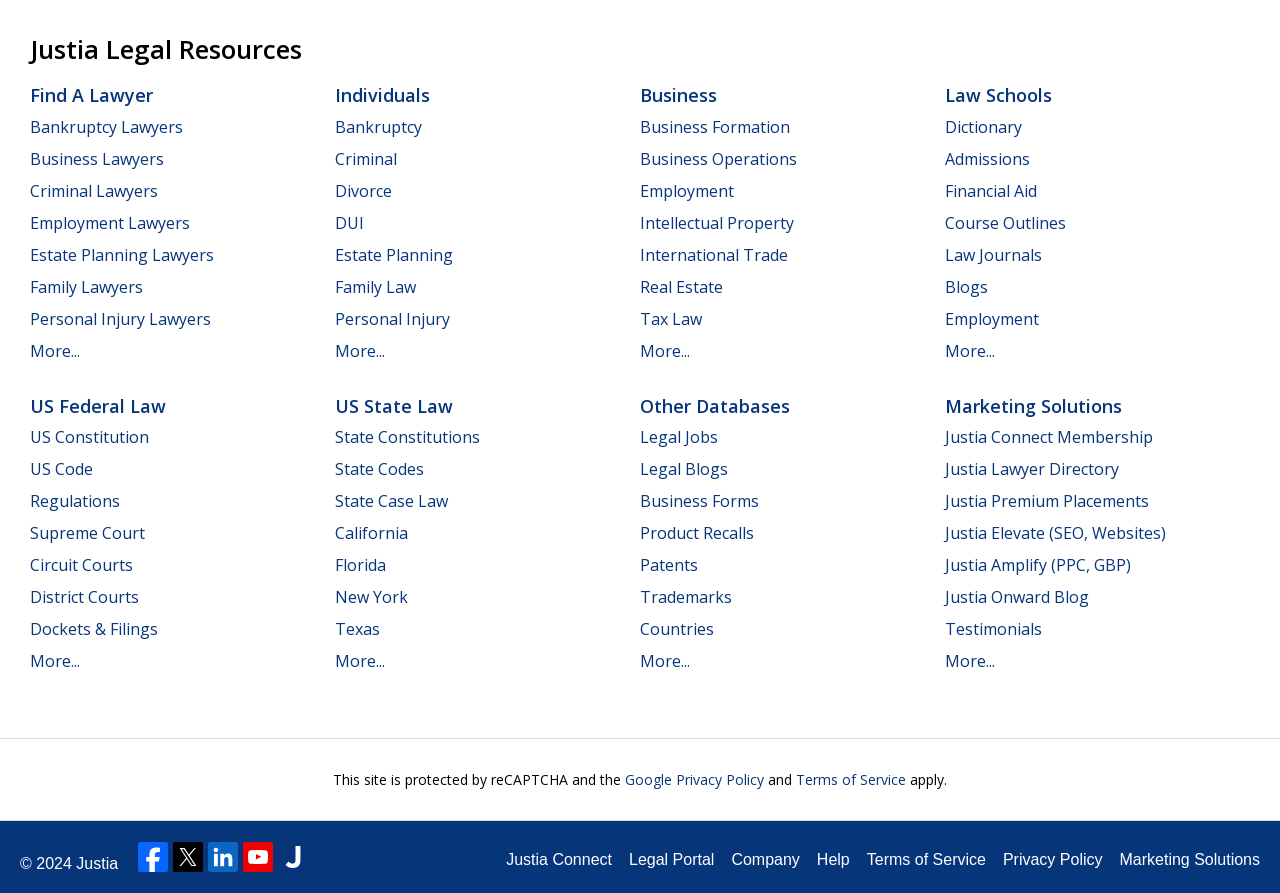Determine the bounding box coordinates of the region that needs to be clicked to achieve the task: "Find a lawyer".

[0.023, 0.093, 0.12, 0.12]